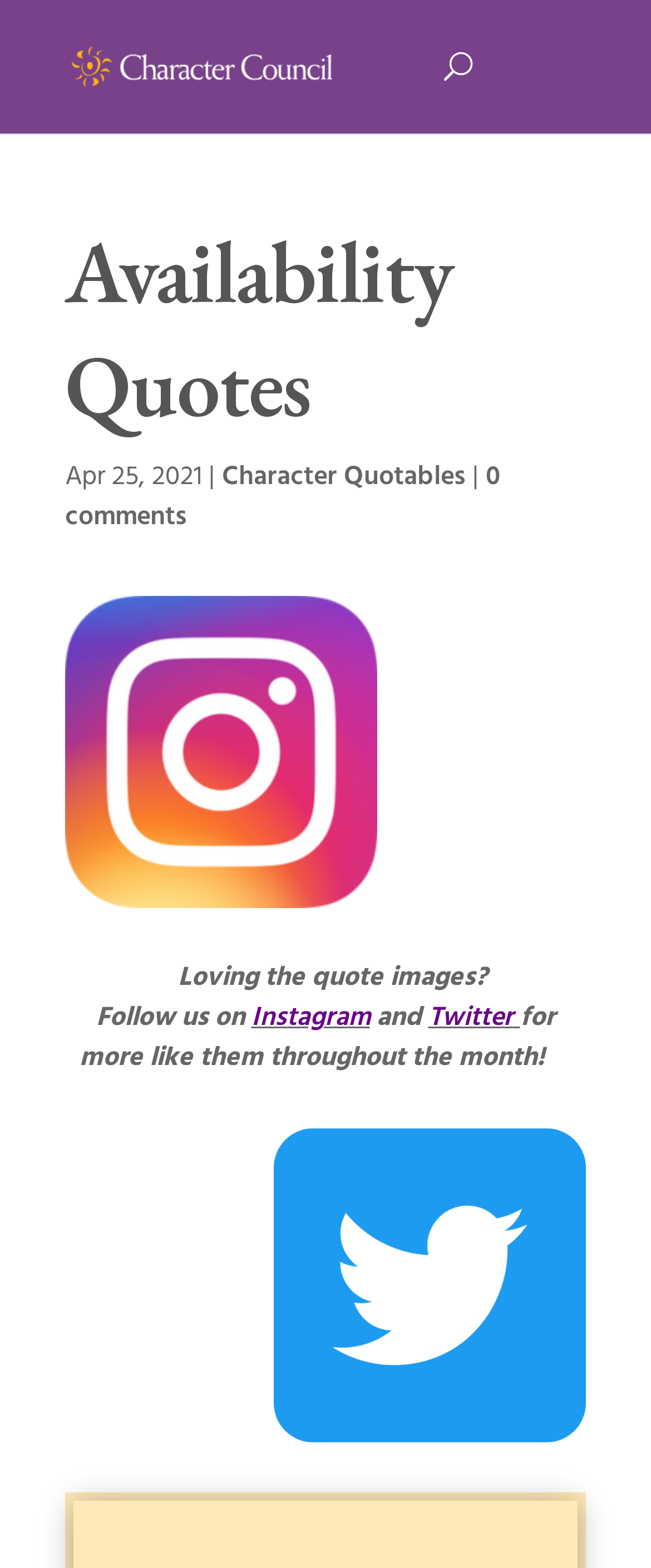What is the date of the quote?
Refer to the image and provide a concise answer in one word or phrase.

Apr 25, 2021